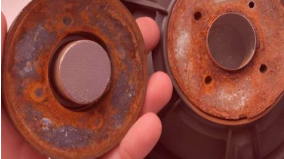Generate an elaborate caption for the given image.

The image showcases a comparison of two magnet components, held in a person's hand. On the left, the magnet exhibits significant rust, illustrating corrosion's effect on metal over time. This contrasts with the magnet on the right, which appears to be in relatively good condition, lacking rust. This visual highlights the importance of maintaining magnets, particularly regarding their susceptibility to rust, as noted in the accompanying text that emphasizes regular inspections and maintenance to ensure optimum performance. The focus on these two magnets serves as a reminder of the delicate balance between usage and care needed to prolong their lifespan and effectiveness.